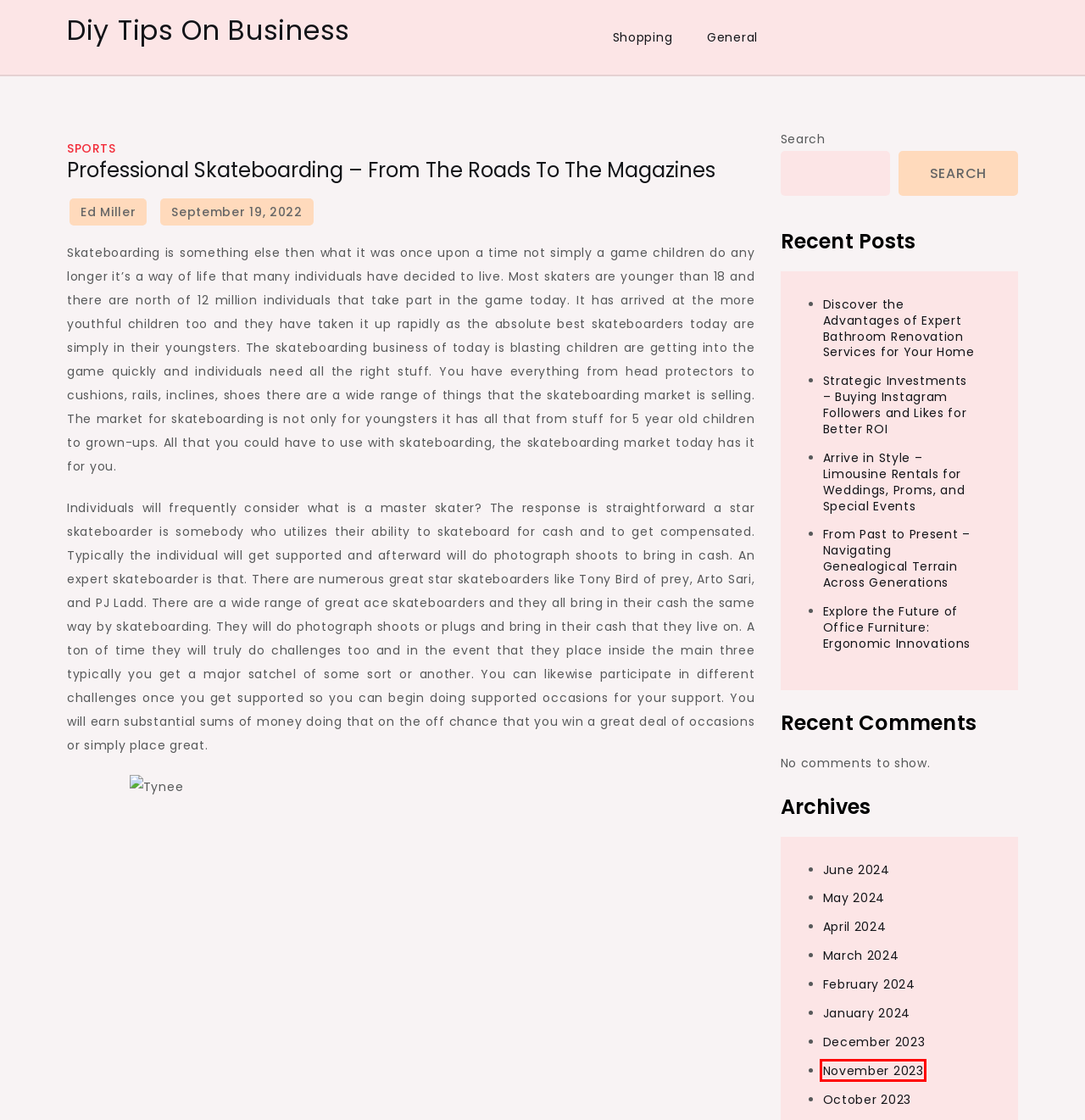You are looking at a screenshot of a webpage with a red bounding box around an element. Determine the best matching webpage description for the new webpage resulting from clicking the element in the red bounding box. Here are the descriptions:
A. General – Diy Tips On Business
B. From Past to Present – Navigating Genealogical Terrain Across Generations – Diy Tips On Business
C. Explore the Future of Office Furniture: Ergonomic Innovations – Diy Tips On Business
D. Arrive in Style – Limousine Rentals for Weddings, Proms, and Special Events – Diy Tips On Business
E. Shopping – Diy Tips On Business
F. November 2023 – Diy Tips On Business
G. Sports – Diy Tips On Business
H. Diy Tips On Business

F